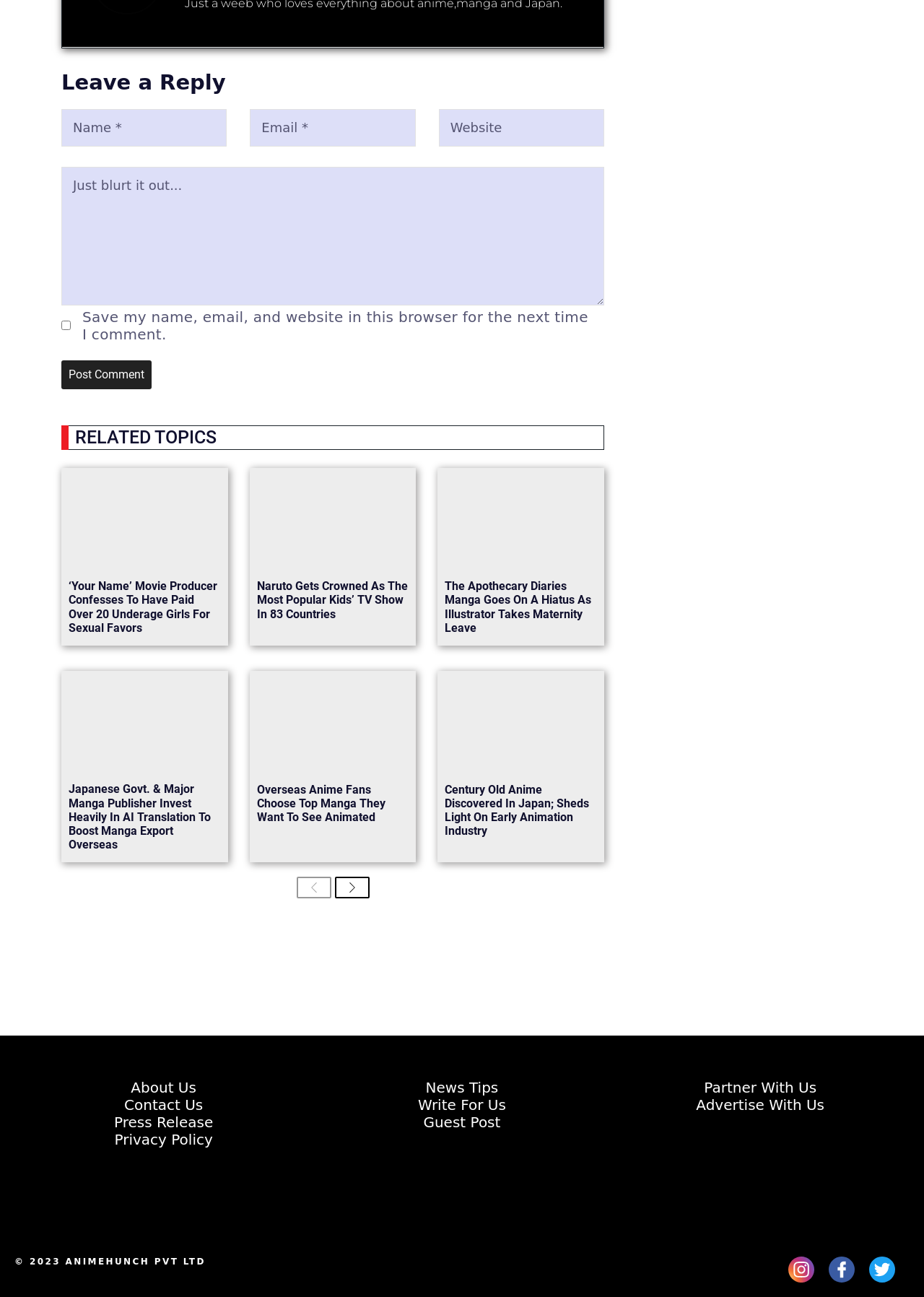How many comment fields are there?
Provide a comprehensive and detailed answer to the question.

I counted the number of textbox elements with labels 'Name', 'Email', and 'Website' which are required fields for leaving a comment.